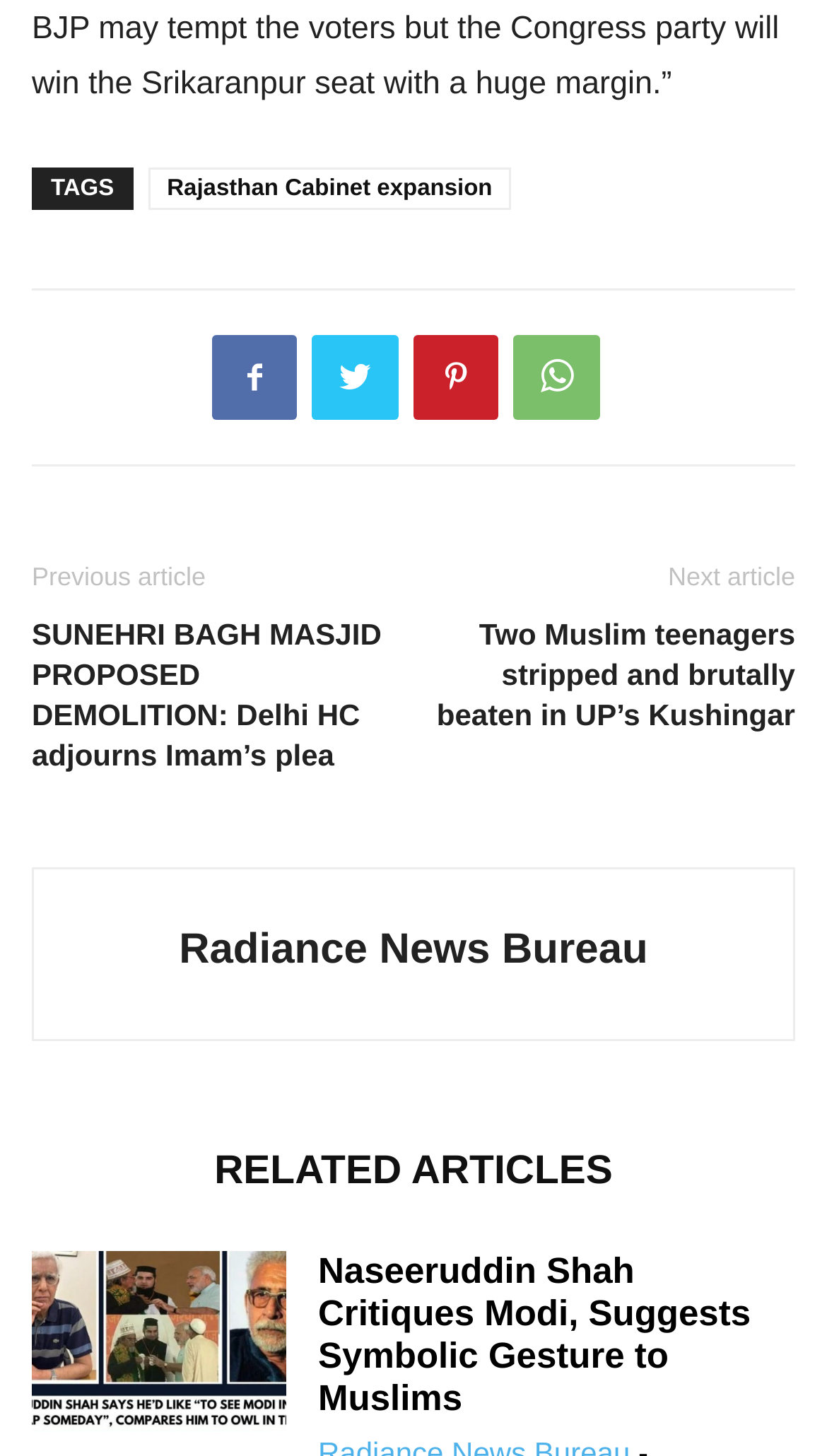What is the position of the 'RELATED ARTICLES' heading?
Provide a fully detailed and comprehensive answer to the question.

Based on the bounding box coordinates, the 'RELATED ARTICLES' heading has a y1 value of 0.785, which is closer to the bottom of the webpage, indicating that it is positioned at the bottom of the page.